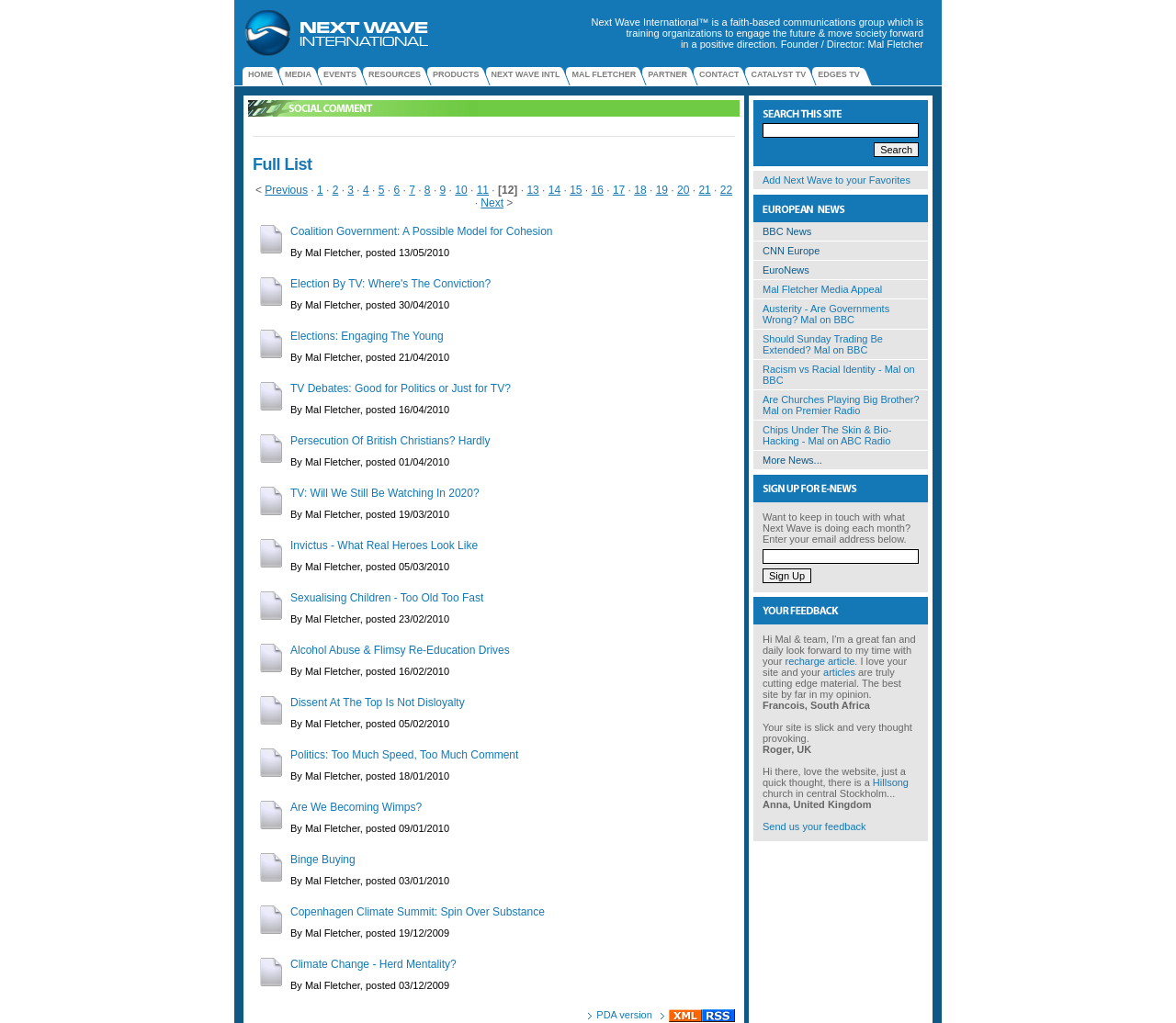Reply to the question with a brief word or phrase: What are the main categories on the webpage?

HOME, MEDIA, EVENTS, RESOURCES, PRODUCTS, NEXT WAVE INTL, MAL FLETCHER, PARTNER, CONTACT, CATALYST TV, EDGES TV